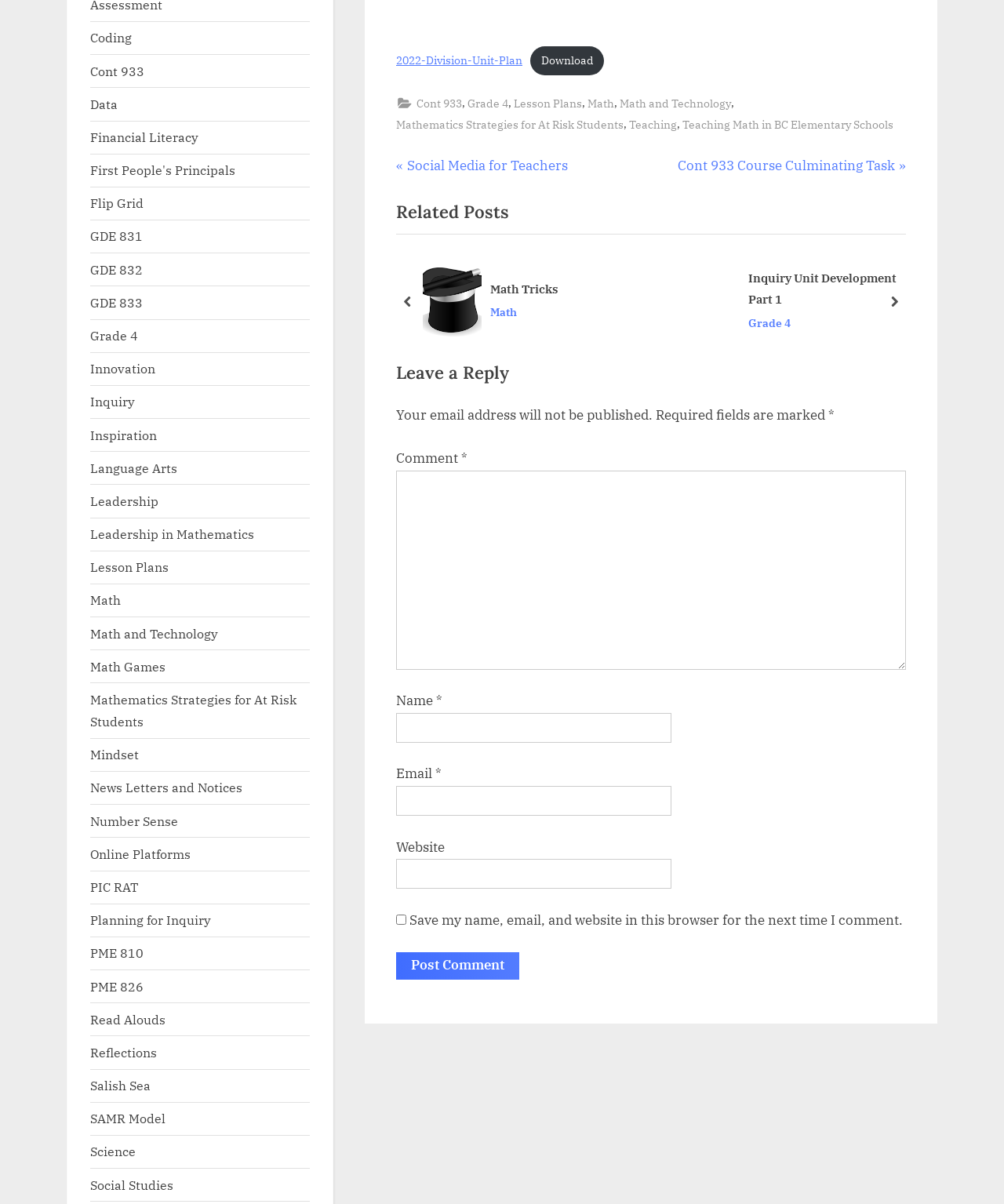Identify the bounding box coordinates of the element that should be clicked to fulfill this task: "Leave a comment". The coordinates should be provided as four float numbers between 0 and 1, i.e., [left, top, right, bottom].

[0.395, 0.391, 0.902, 0.556]